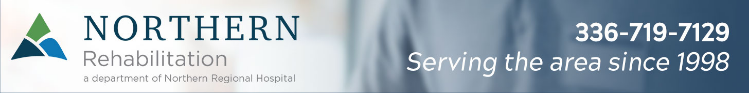What year did Northern Rehabilitation start serving the area?
Please elaborate on the answer to the question with detailed information.

The phrase 'Serving the area since 1998' emphasizes the establishment's long-standing commitment to the community, indicating that Northern Rehabilitation started serving the area in 1998.